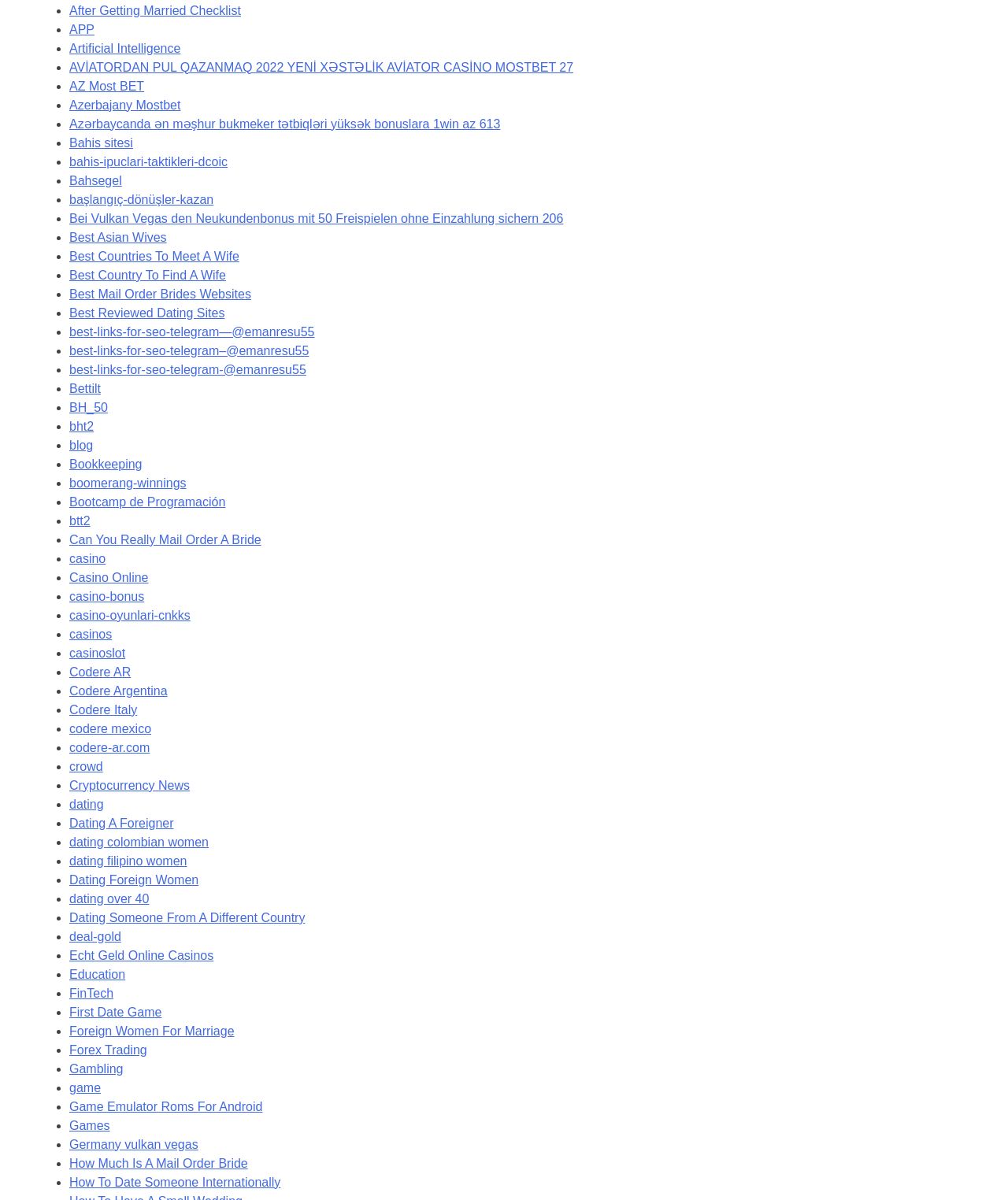Find the bounding box coordinates for the element that must be clicked to complete the instruction: "Click on 'After Getting Married Checklist'". The coordinates should be four float numbers between 0 and 1, indicated as [left, top, right, bottom].

[0.069, 0.003, 0.239, 0.014]